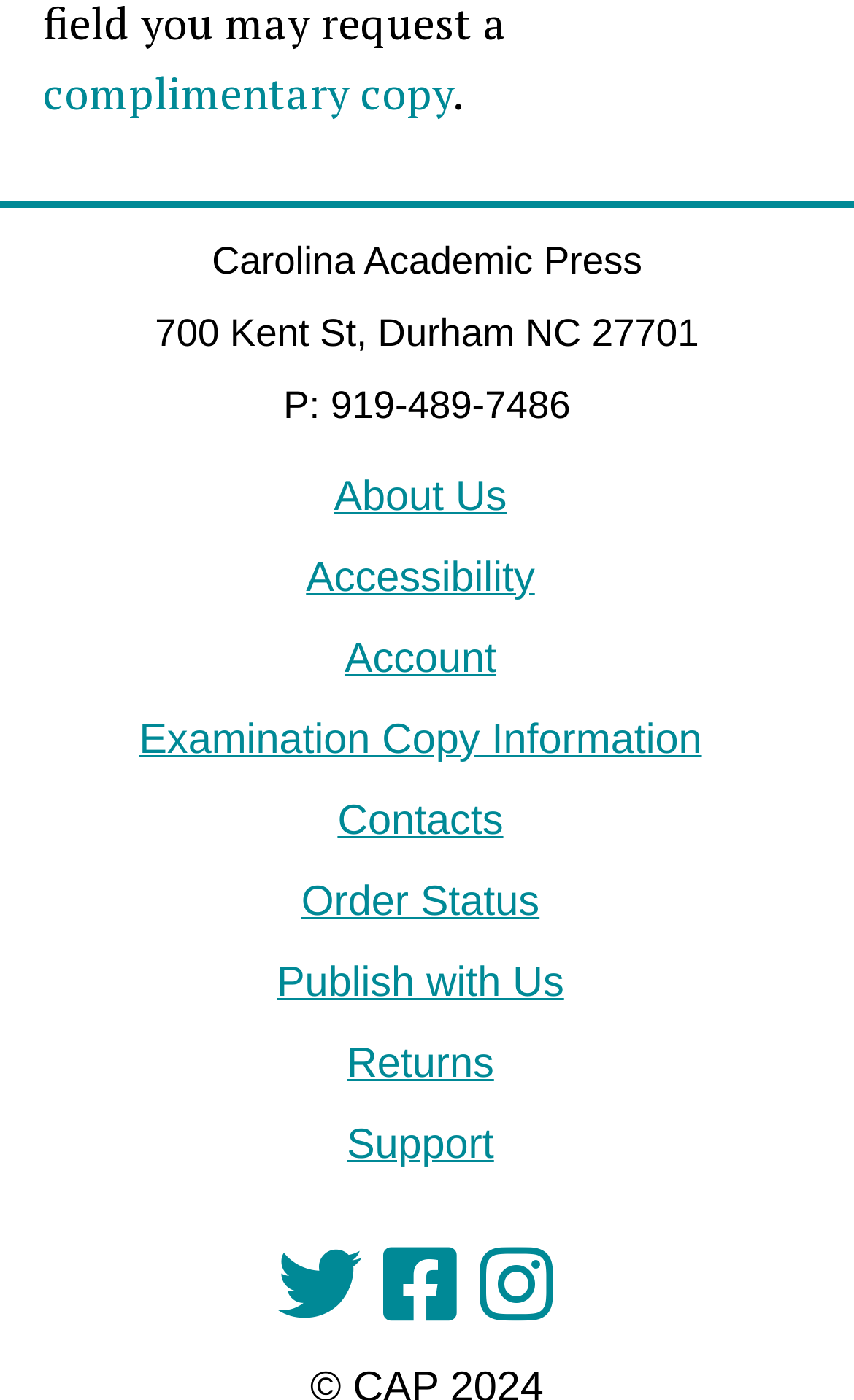Pinpoint the bounding box coordinates of the clickable element needed to complete the instruction: "Get a complimentary copy". The coordinates should be provided as four float numbers between 0 and 1: [left, top, right, bottom].

[0.05, 0.045, 0.529, 0.087]